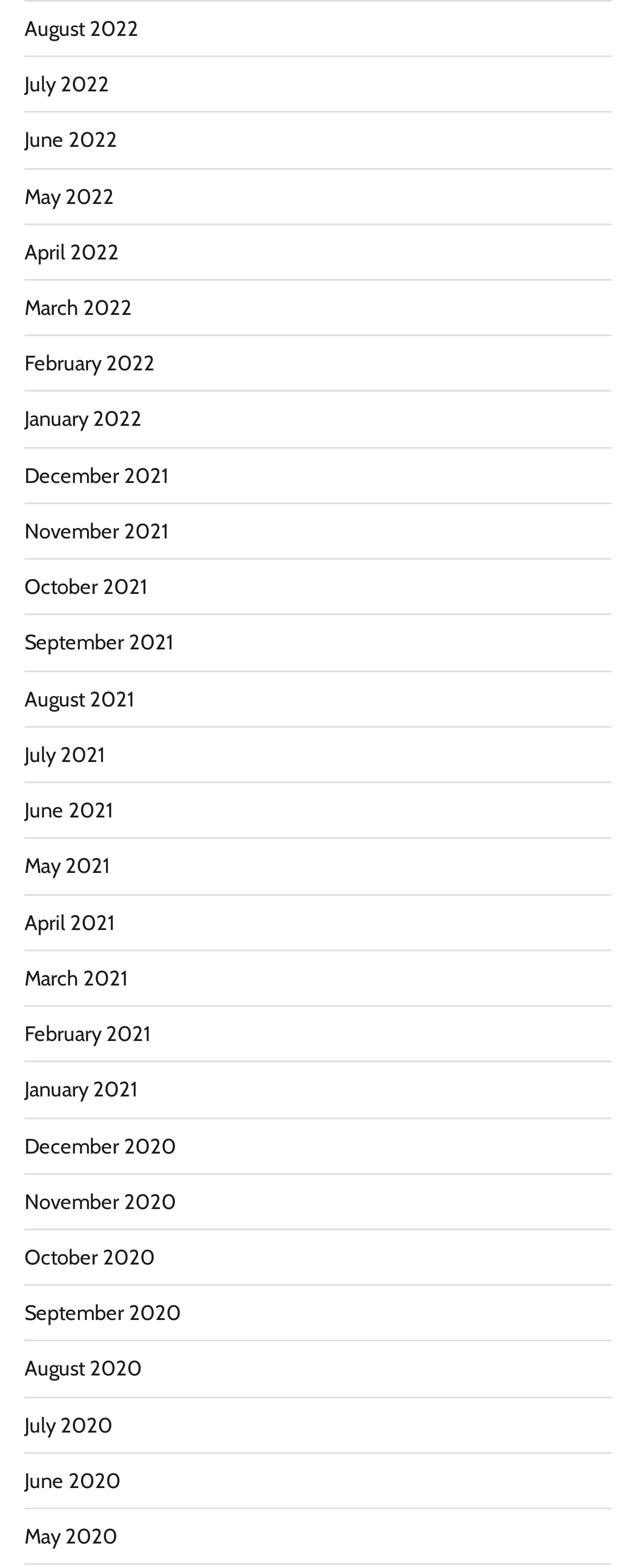Based on the visual content of the image, answer the question thoroughly: What are the links on the webpage?

The webpage contains a list of links with month-year format, ranging from August 2022 to May 2020, which suggests that the webpage is an archive of some sort, possibly a blog or news website.